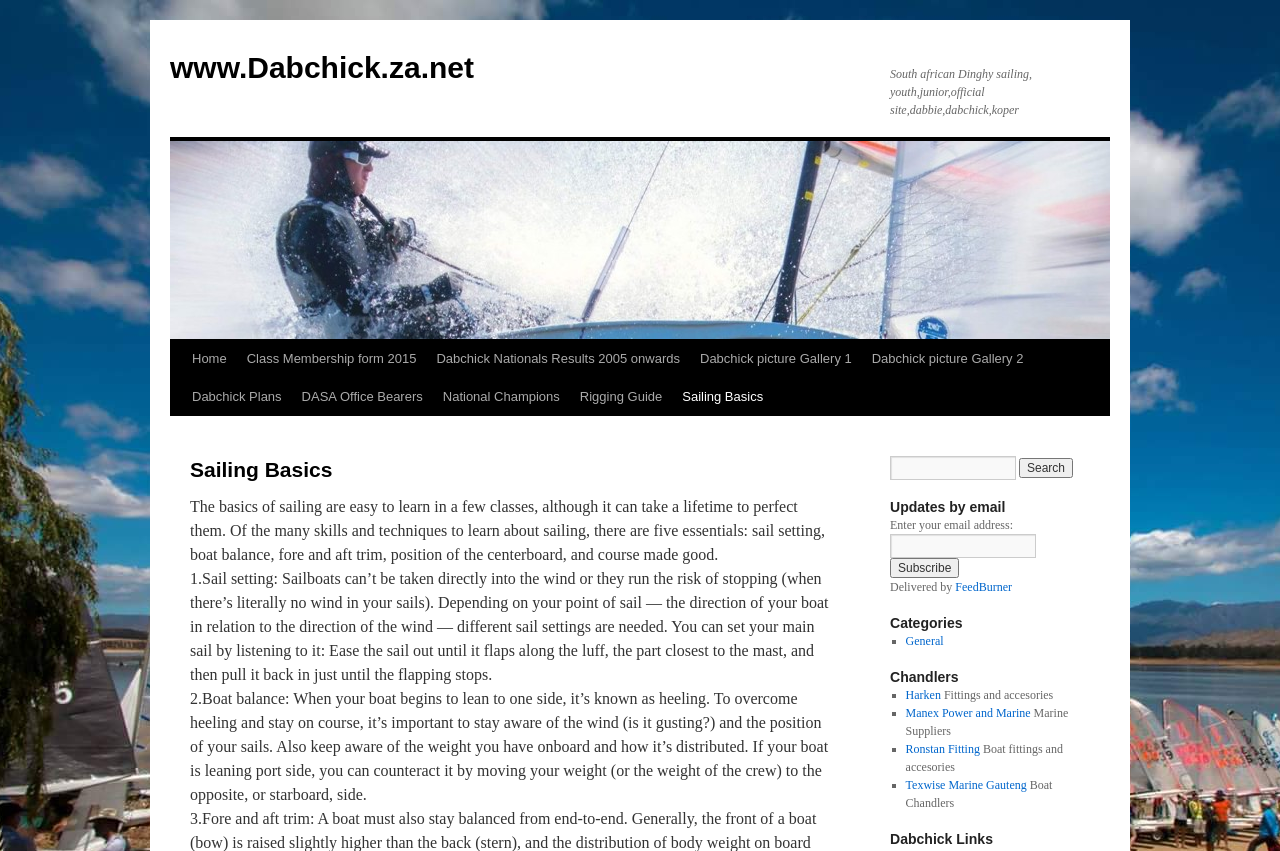Answer the question in one word or a short phrase:
What is the topic of the second paragraph?

Sail setting